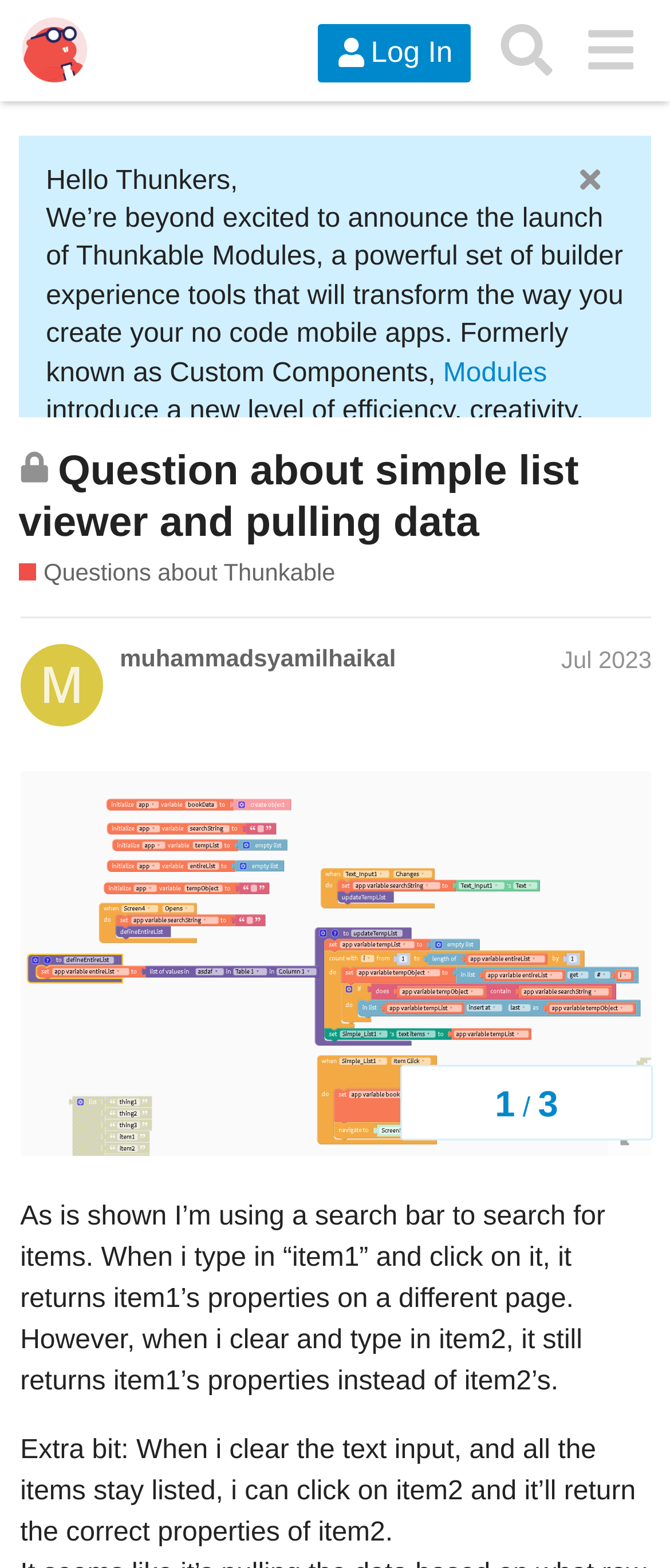Locate the bounding box of the UI element described in the following text: "Log In".

[0.474, 0.015, 0.704, 0.052]